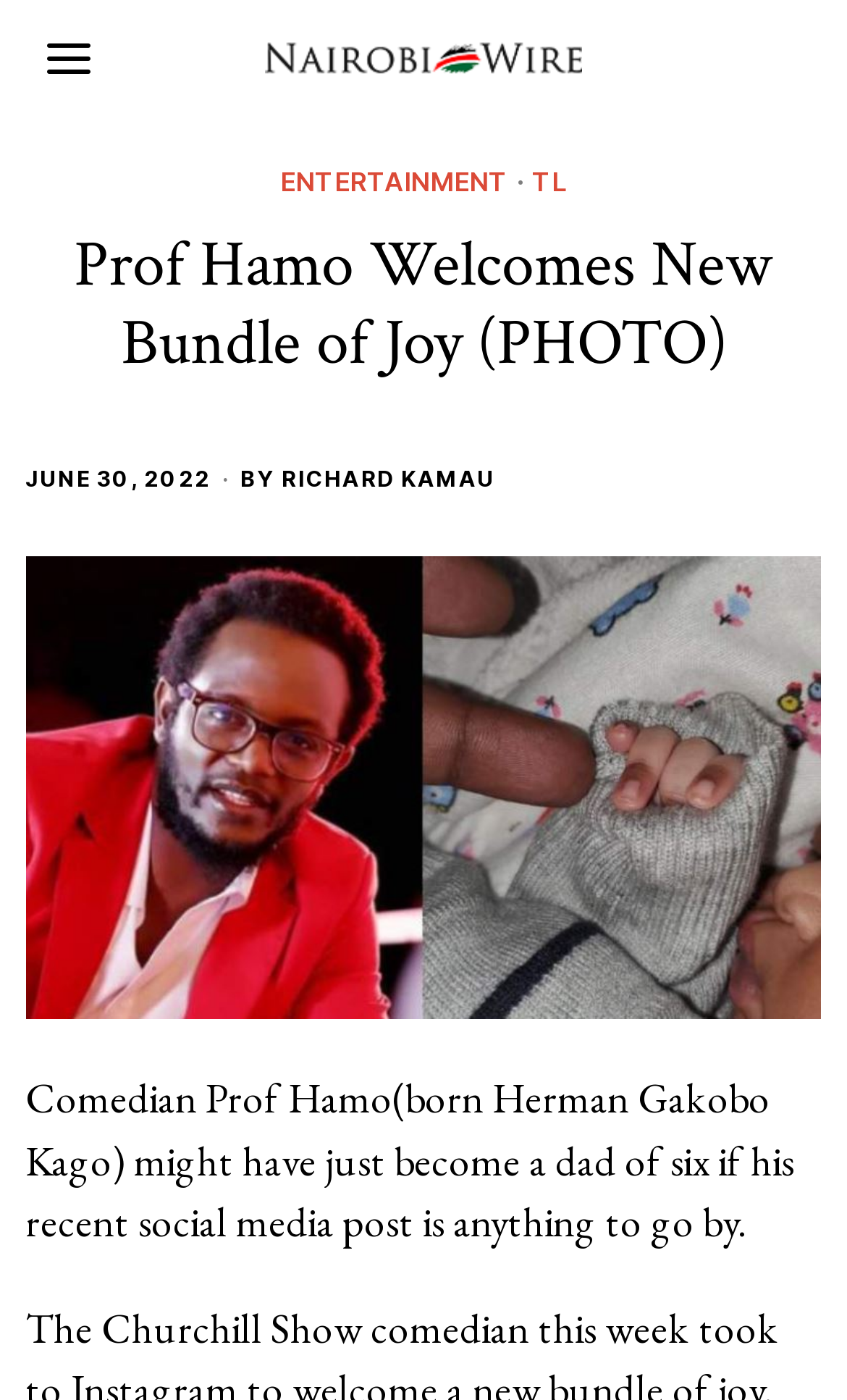What is the category of the article?
Please elaborate on the answer to the question with detailed information.

The category of the article is ENTERTAINMENT, which is mentioned at the top of the webpage.